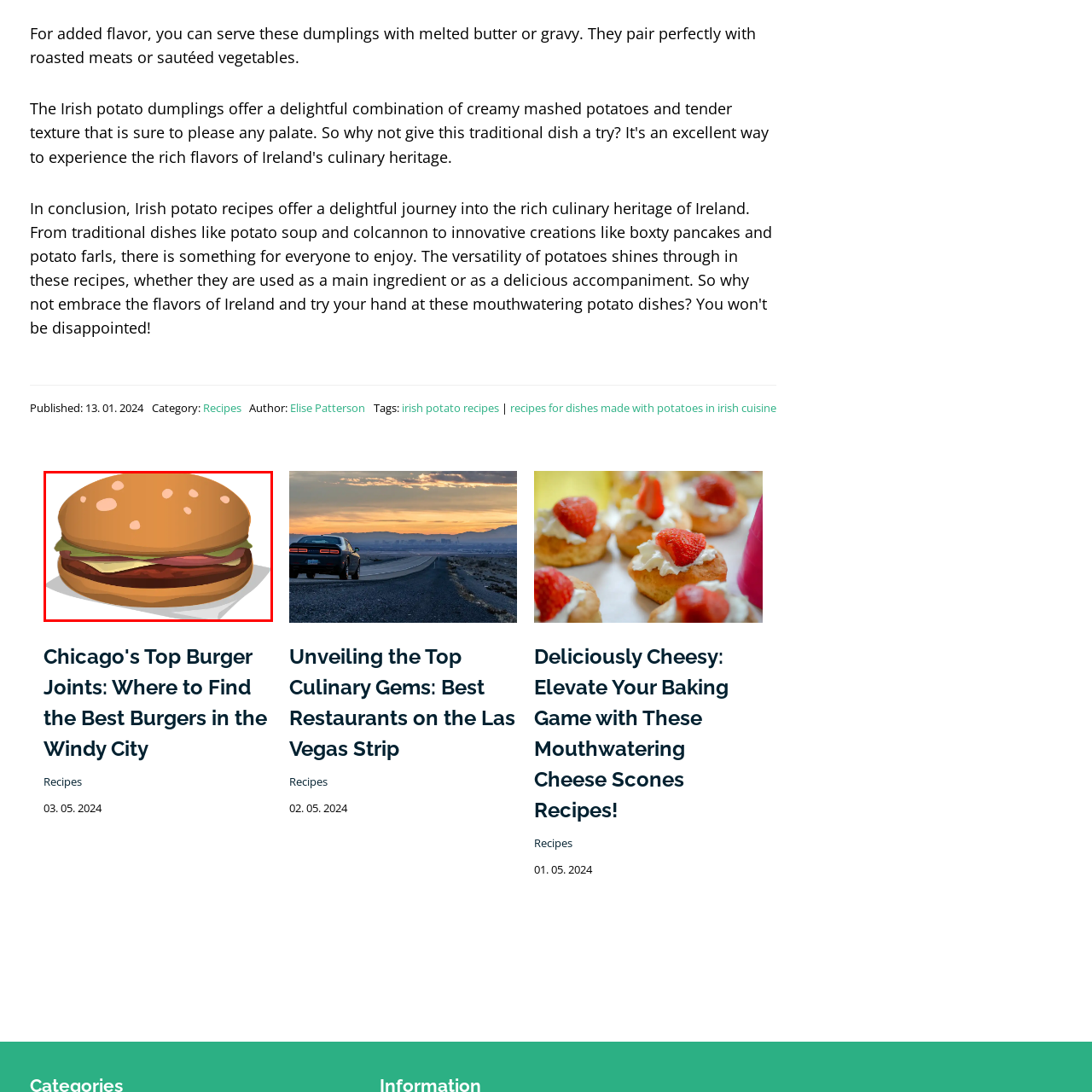Pay special attention to the segment of the image inside the red box and offer a detailed answer to the question that follows, based on what you see: What type of protein is the patty?

The caption states that the patty 'appears to be either beef or another protein', indicating that the exact type of protein is uncertain, but it could be beef or some other type.